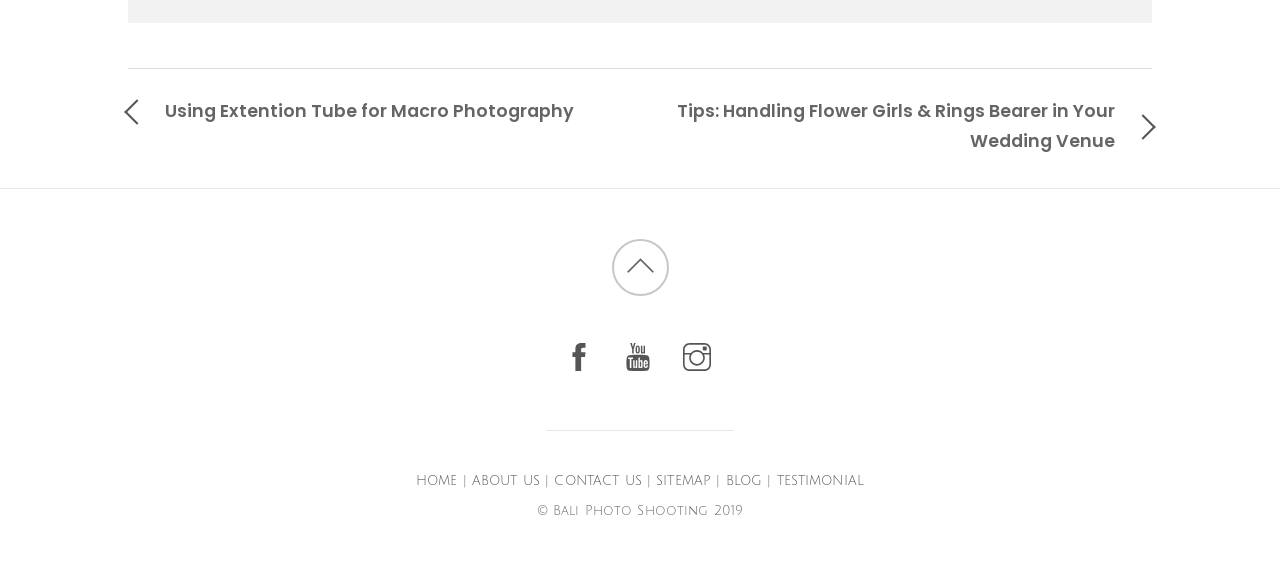Give the bounding box coordinates for the element described by: "Back to top".

[0.478, 0.415, 0.522, 0.514]